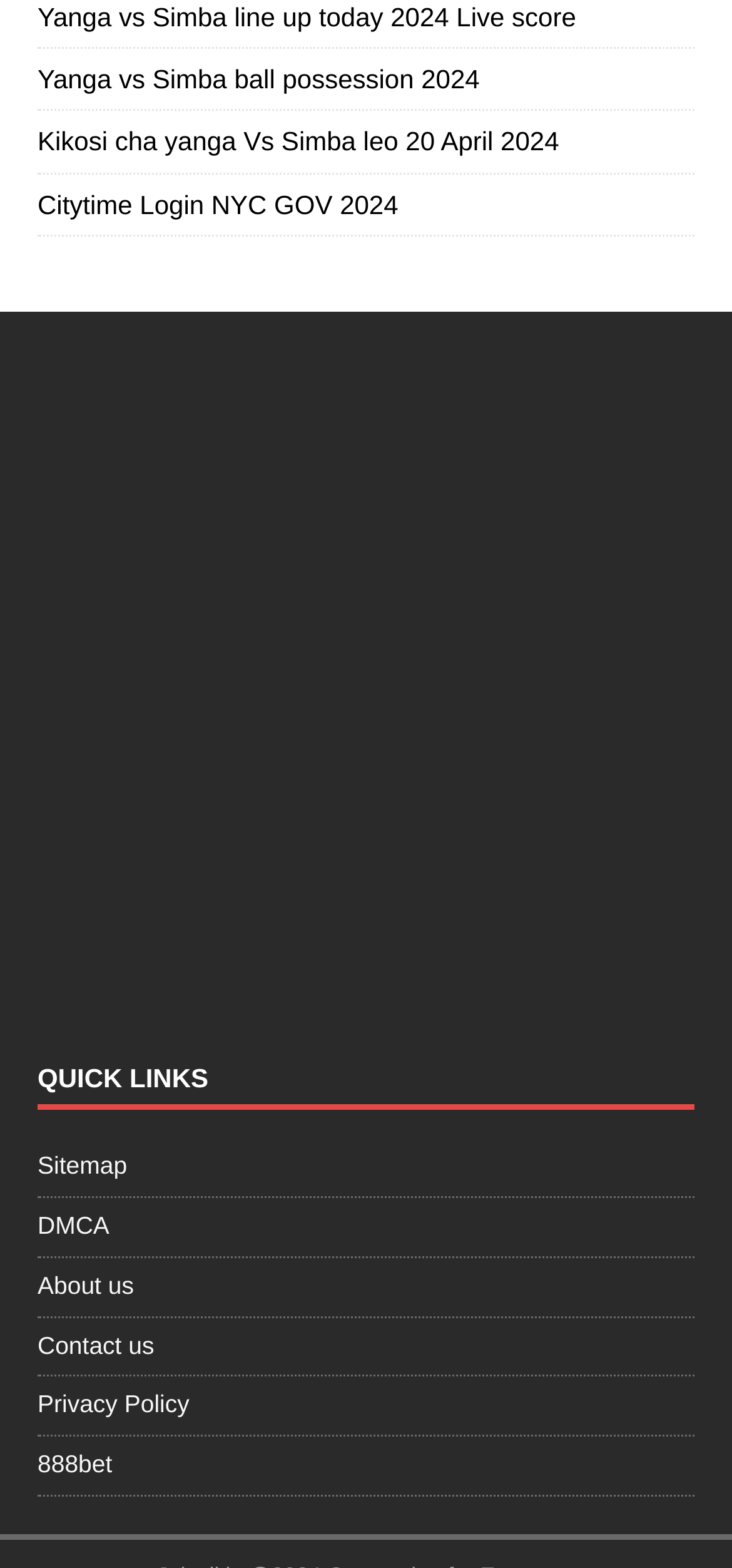What is the last link under QUICK LINKS?
Using the information presented in the image, please offer a detailed response to the question.

I looked at the links under the 'QUICK LINKS' heading and found the last link, which is '888bet' with a bounding box of [0.051, 0.916, 0.949, 0.953].